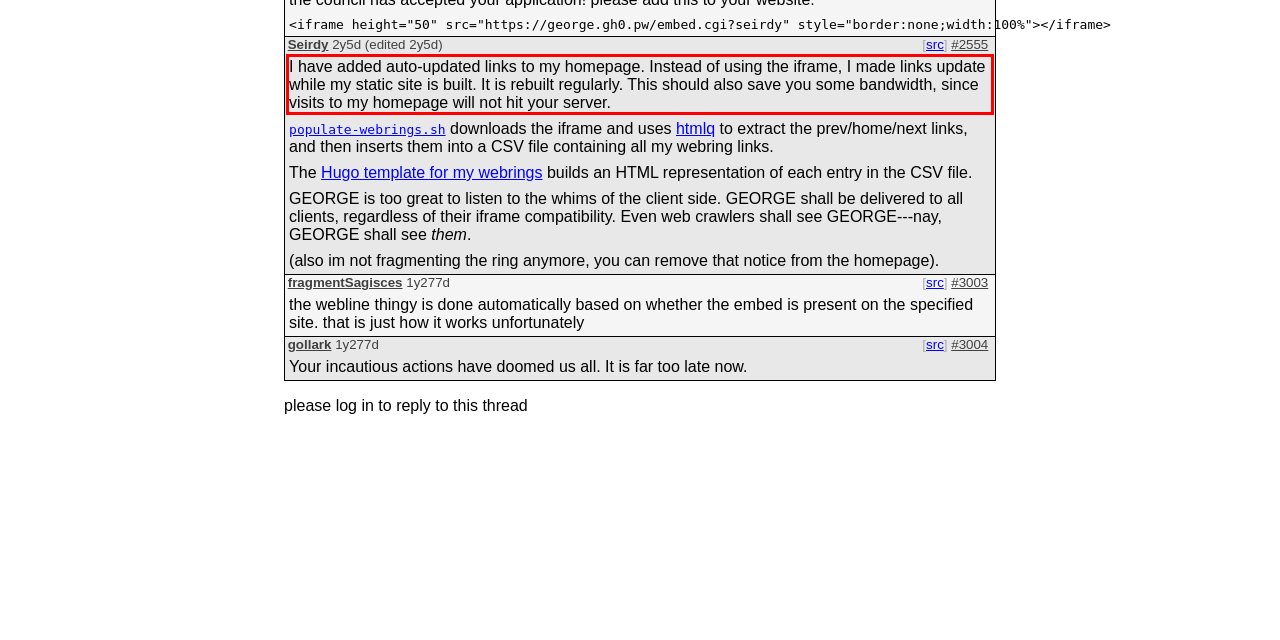Identify the text inside the red bounding box on the provided webpage screenshot by performing OCR.

I have added auto-updated links to my homepage. Instead of using the iframe, I made links update while my static site is built. It is rebuilt regularly. This should also save you some bandwidth, since visits to my homepage will not hit your server.